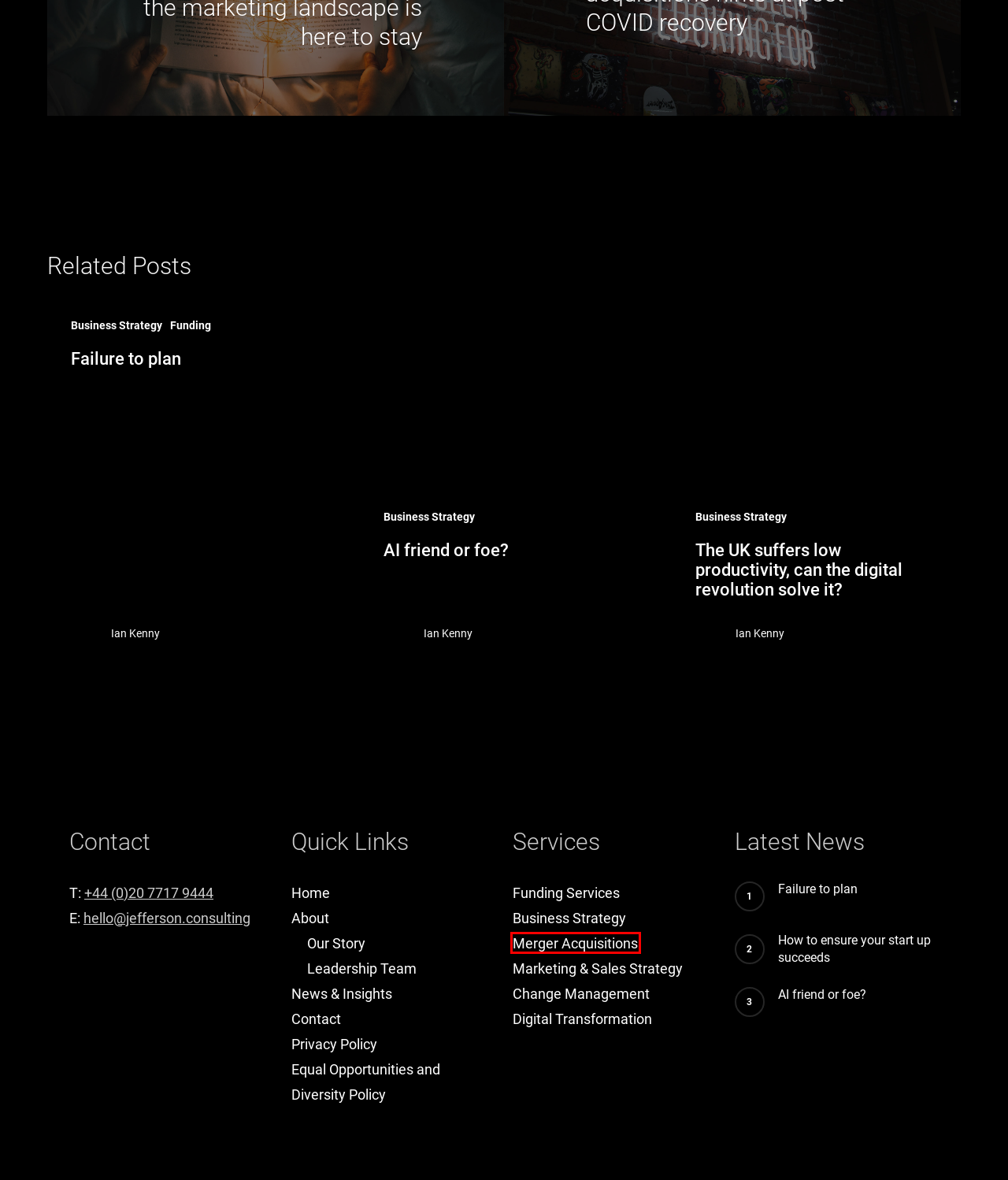Examine the screenshot of the webpage, which includes a red bounding box around an element. Choose the best matching webpage description for the page that will be displayed after clicking the element inside the red bounding box. Here are the candidates:
A. Business Strategy Archives - Jefferson Consulting
B. Leadership Team - Jefferson Consulting
C. Failure to plan - Jefferson Consulting
D. The UK suffers low productivity, can the digital revolution solve it? - Jefferson Consulting
E. Contact - Jefferson
F. Merger Acquisitions - Jefferson Consulting
G. Home - Jefferson Consulting
H. AI friend or foe? - Jefferson Consulting

F